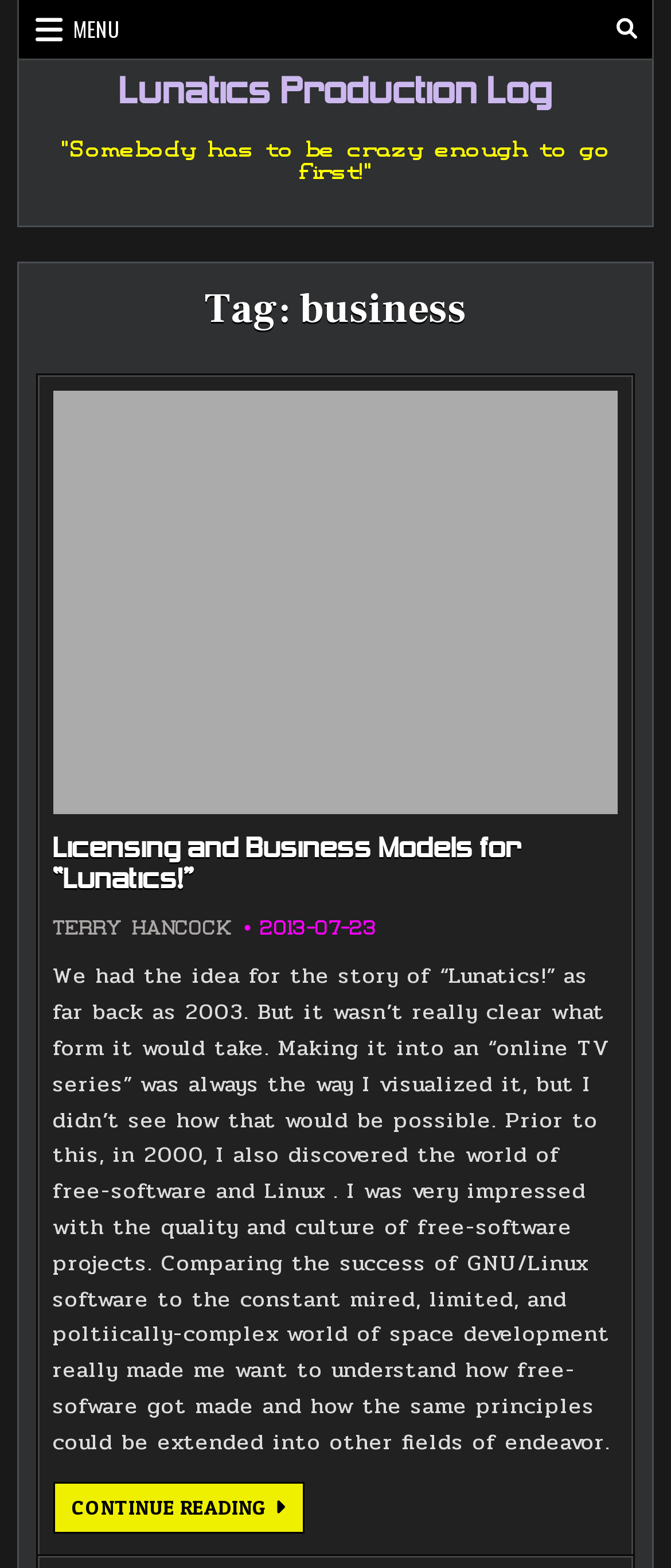Offer a meticulous description of the webpage's structure and content.

The webpage is about the production log of "Lunatics!" with a focus on business and licensing models. At the top, there is a navigation menu with a button labeled "MENU" on the left and a search button on the right. Below the navigation menu, the title "Lunatics Production Log" is displayed prominently.

A quote "Somebody has to be crazy enough to go first!" is placed below the title, followed by a header section that contains a tag "business". The main content of the page is divided into sections, with the first section titled "Licensing and Business Models for “Lunatics!”". This section contains a link to a permanent page, an image, and a heading with the same title. There is also a link to the same page below the heading.

The next section appears to be a blog post or article, with the title "Licensing and Business Models for “Lunatics!”" again, followed by the author's name "TERRY HANCOCK" and the date "2013-07-23". The article's content is a lengthy text that discusses the idea of "Lunatics!" and its development, including the influence of free-software and Linux. At the bottom of the article, there is a "CONTINUE READING" link.